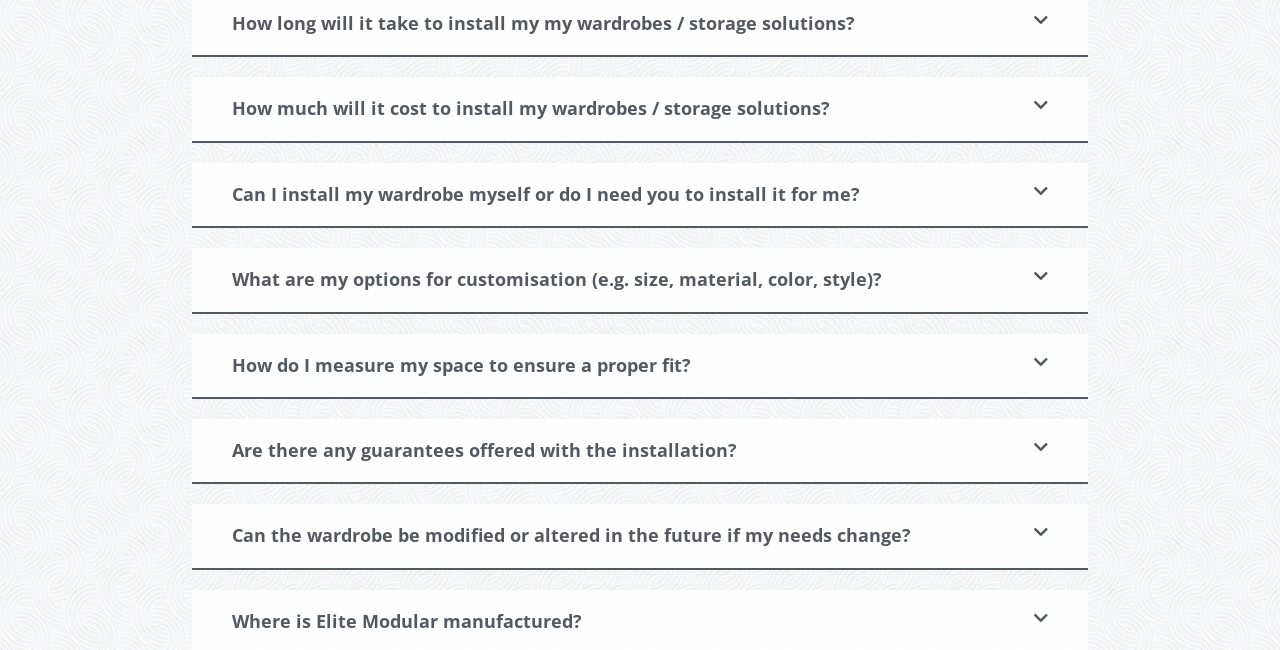Provide the bounding box coordinates for the UI element described in this sentence: "Where is Elite Modular manufactured?". The coordinates should be four float values between 0 and 1, i.e., [left, top, right, bottom].

[0.181, 0.937, 0.455, 0.973]